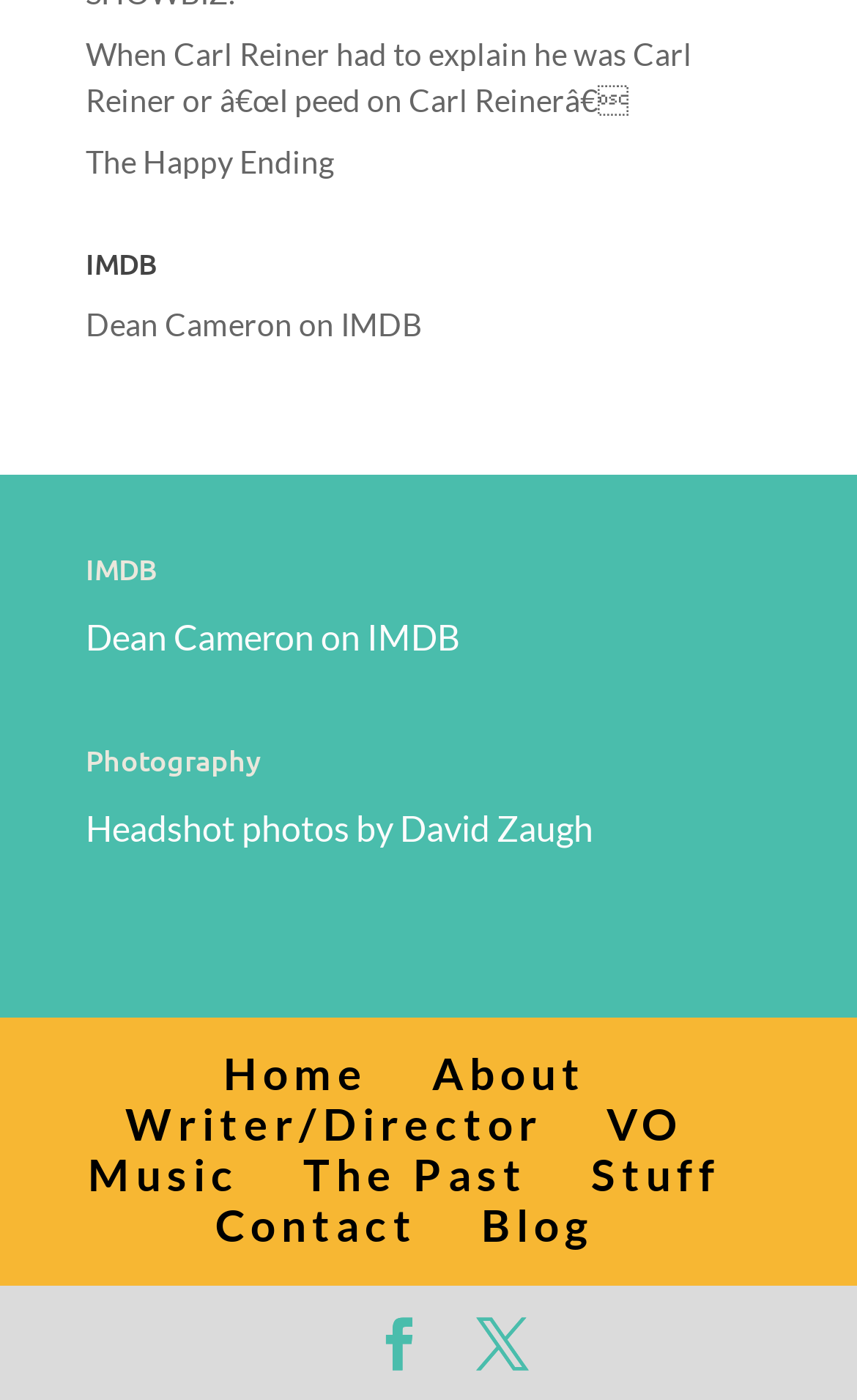Respond to the question below with a concise word or phrase:
What is the text of the first link on the page?

When Carl Reiner had to explain he was Carl Reiner or “I peed on Carl Reiner”